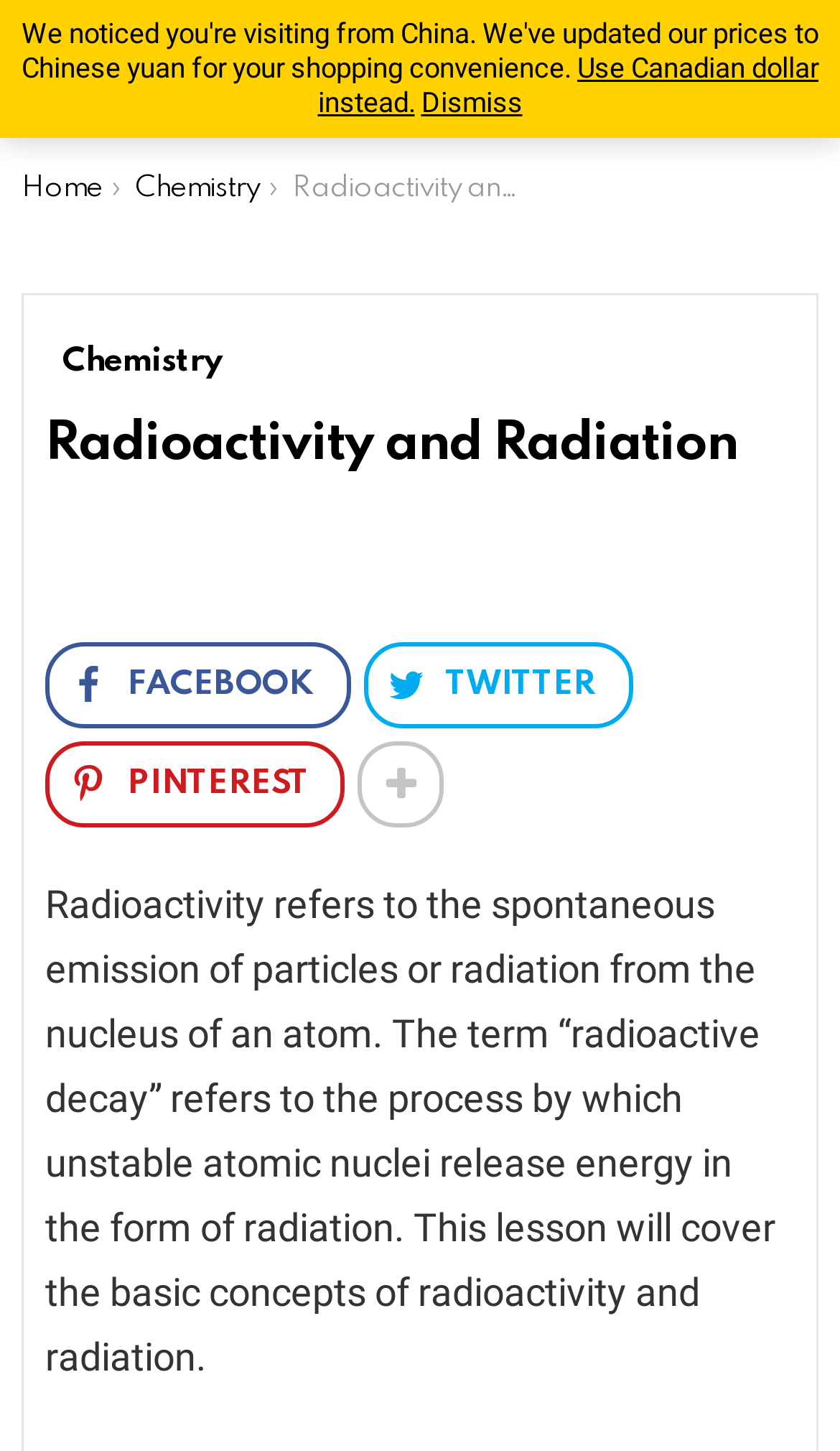Explain the webpage's layout and main content in detail.

The webpage is about Radioactivity and Radiation, with a focus on learning and education. At the top left corner, there is a menu icon and a link to the "Learn Index" with an accompanying image. To the right of these elements, there are links to "SEARCH", "CART", and "LOGIN". 

Below the top navigation bar, there is a breadcrumb trail indicating the current location, with links to "Home" and "Chemistry". The main title "Radioactivity and Radiation" is prominently displayed, with a header section that includes a link to "Chemistry" and a heading with the same title. 

In the main content area, there is a block of text that provides an introduction to radioactivity, explaining that it refers to the spontaneous emission of particles or radiation from the nucleus of an atom, and that radioactive decay is the process by which unstable atomic nuclei release energy in the form of radiation. 

At the bottom of the page, there are social media links to Facebook, Twitter, Pinterest, and another unknown platform. Additionally, there are two links, one to switch to Canadian dollars and another to dismiss something, likely a notification or alert.